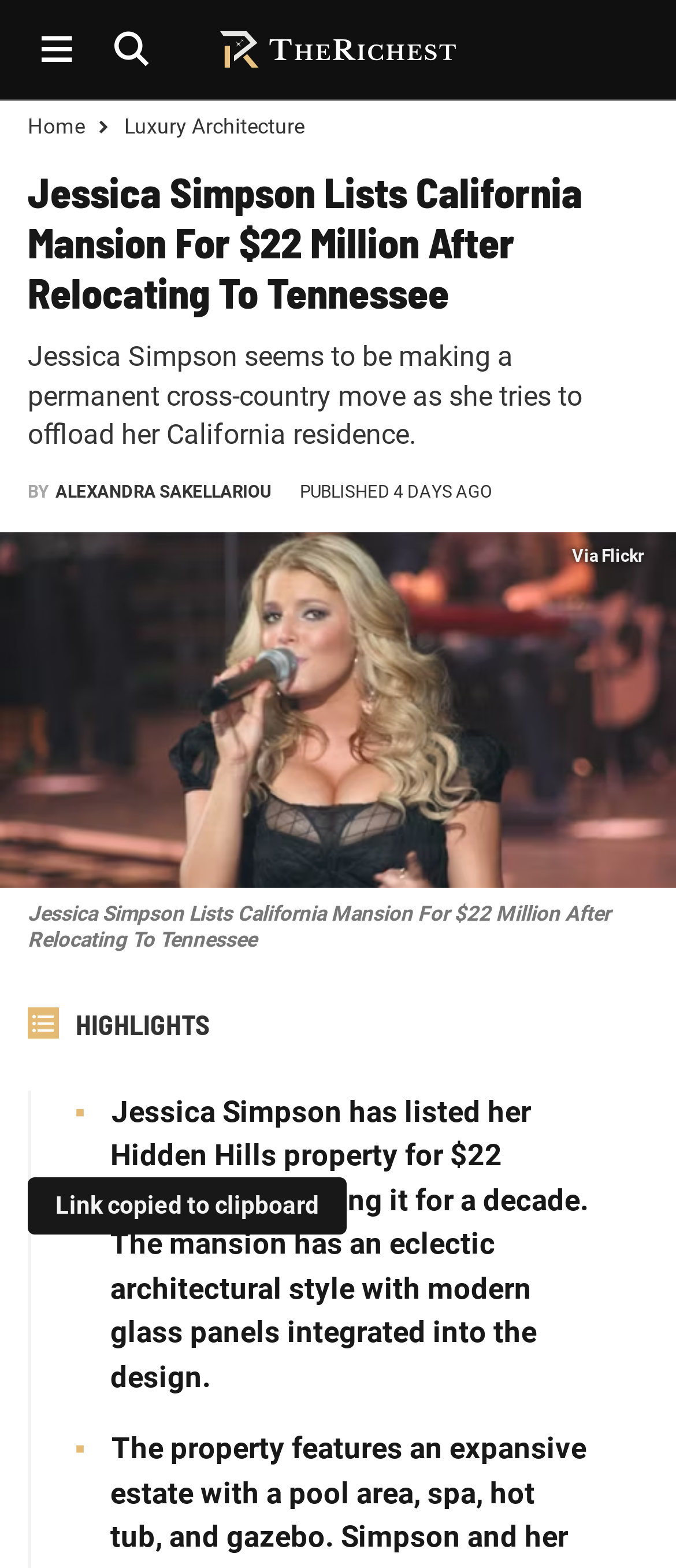Answer the following query concisely with a single word or phrase:
What is the style of Jessica Simpson's mansion?

Eclectic architectural style